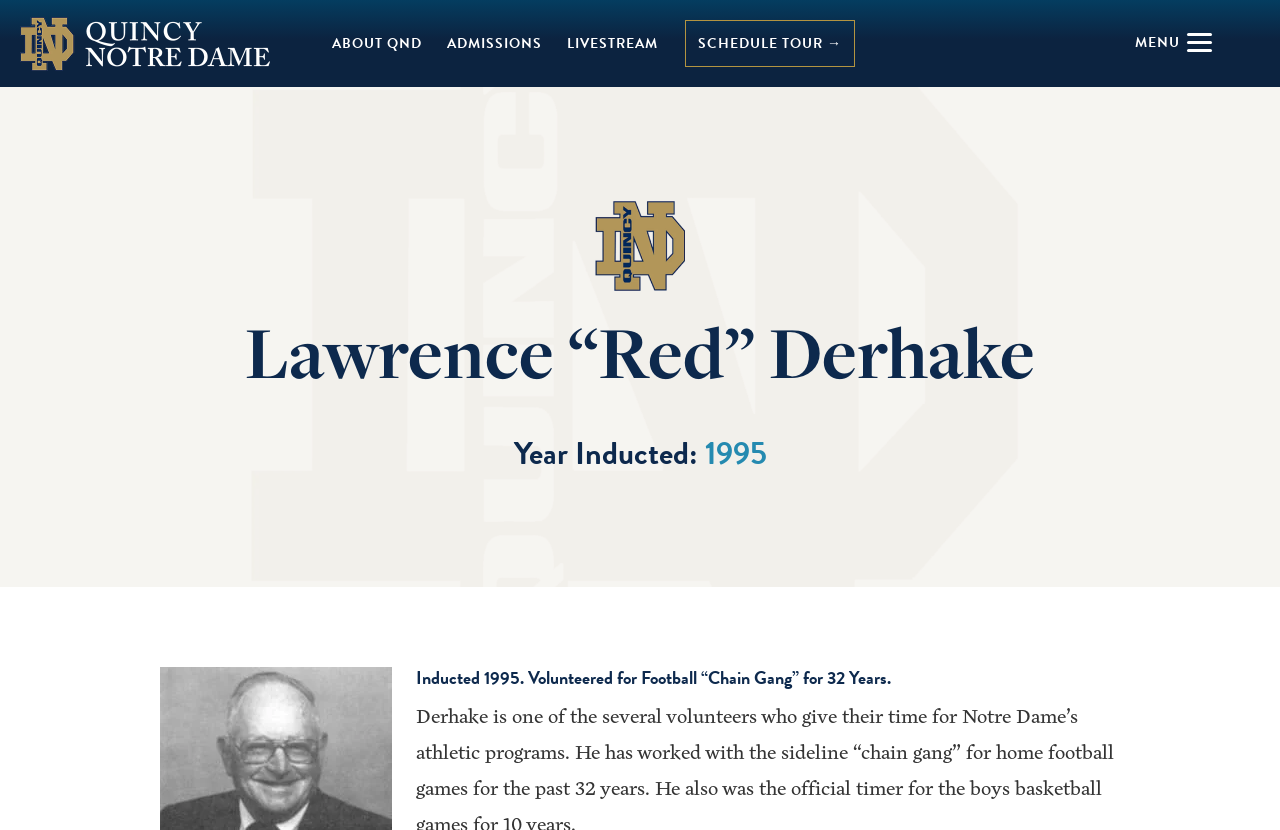Convey a detailed summary of the webpage, mentioning all key elements.

The webpage is dedicated to Lawrence "Red" Derhake, an inductee of the QND Hall of Fame. At the top-left corner, there is a link to skip to the main content. Next to it, there is a Quincy Notre Dame logo, which is also an image. 

On the top navigation bar, there are four links: "ABOUT QND", "ADMISSIONS", "LIVESTREAM", and "SCHEDULE TOUR →". These links are positioned from left to right, taking up most of the top section of the page. 

Below the navigation bar, there is a larger Quincy Notre Dame logo, which is an image. 

The main content of the page starts with a heading that reads "Lawrence “Red” Derhake". Below it, there is another heading that states "Year Inducted: 1995", with a link to "1995" on the right side. 

Further down, there is a heading that summarizes Red Derhake's achievement: "Red Derhake Inducted 1995. Volunteered for Football “Chain Gang” for 32 Years." 

At the top-right corner, there is a button labeled "Menu Trigger" that controls a menu container. When clicked, it displays a menu with the label "MENU".